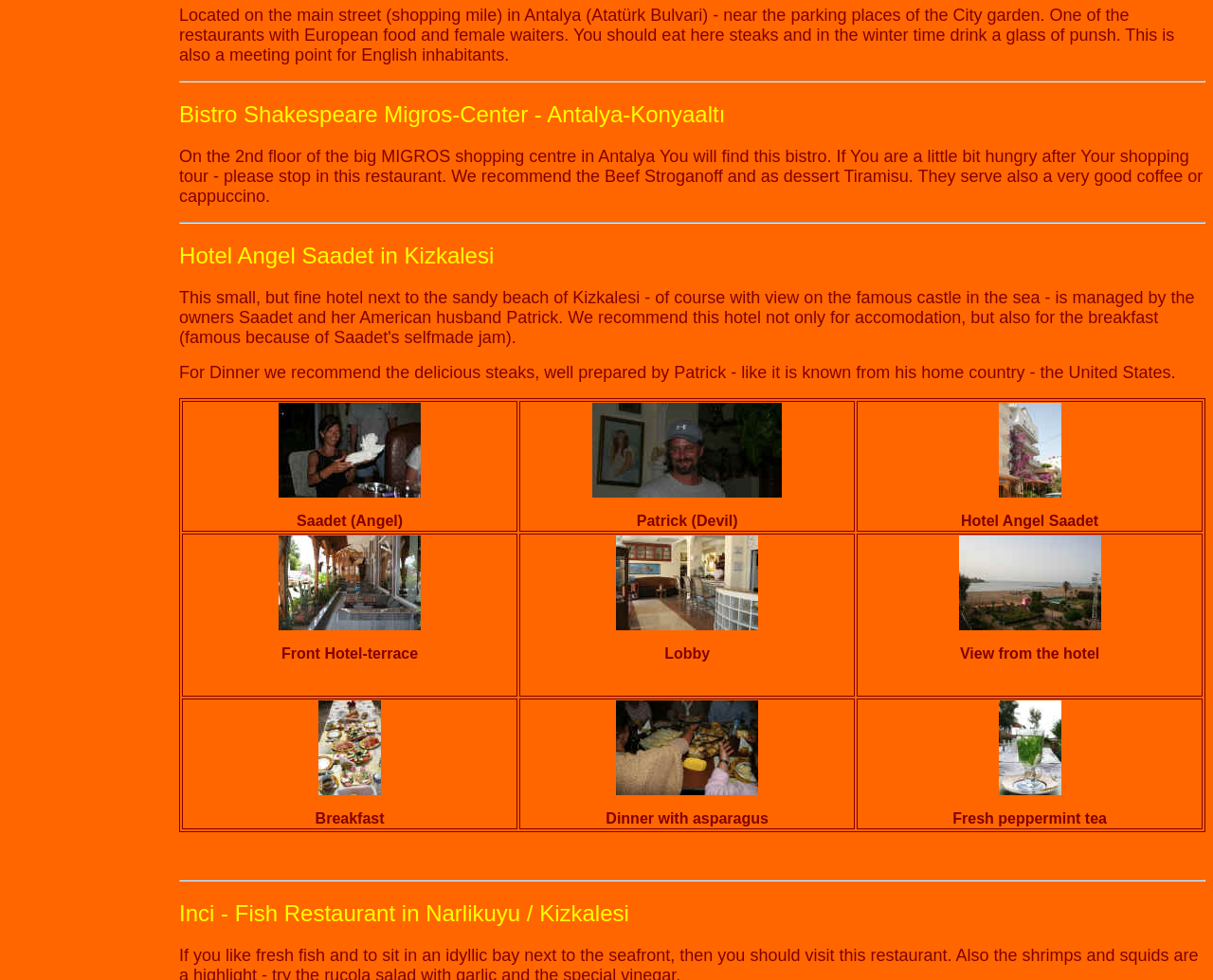Please locate the bounding box coordinates of the element that needs to be clicked to achieve the following instruction: "View image of breakfast". The coordinates should be four float numbers between 0 and 1, i.e., [left, top, right, bottom].

[0.263, 0.798, 0.314, 0.814]